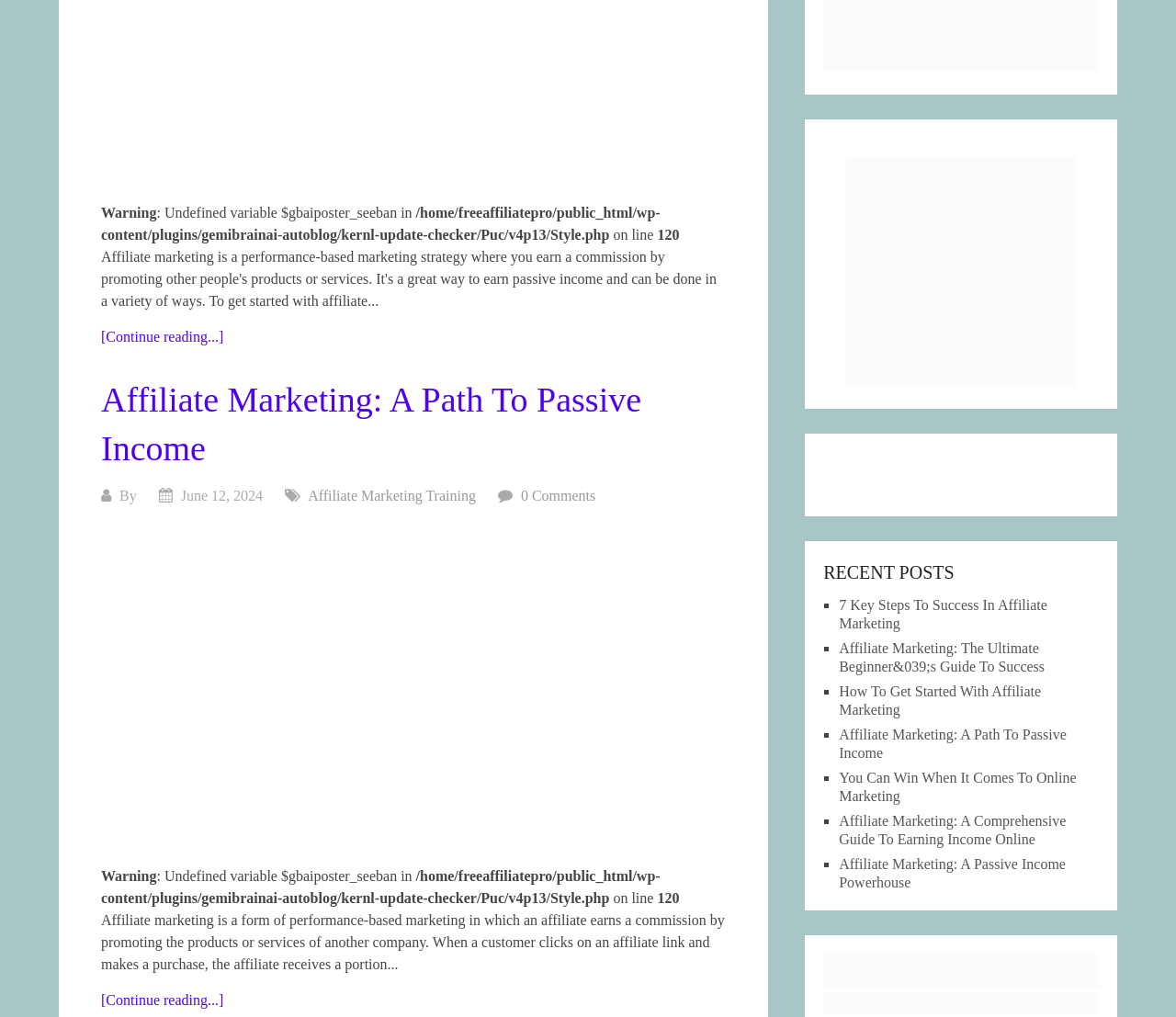Give a succinct answer to this question in a single word or phrase: 
What is the warning message about?

Undefined variable $gbaiposter_seeban